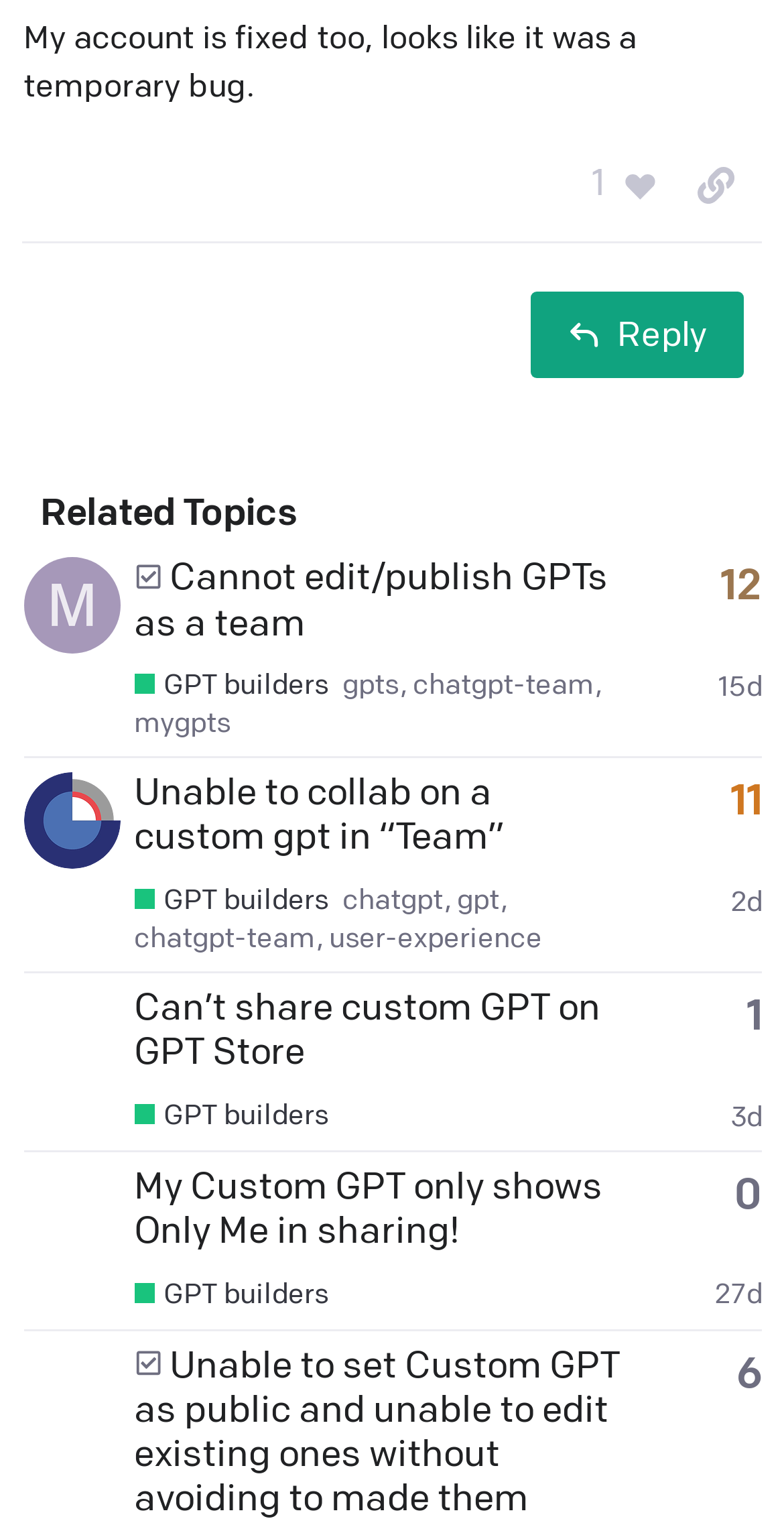Please analyze the image and give a detailed answer to the question:
What is the name of the user who posted the third topic?

I obtained the answer by looking at the third post in the 'Related Topics' section, which has a link 'lmcs's profile, latest poster'.